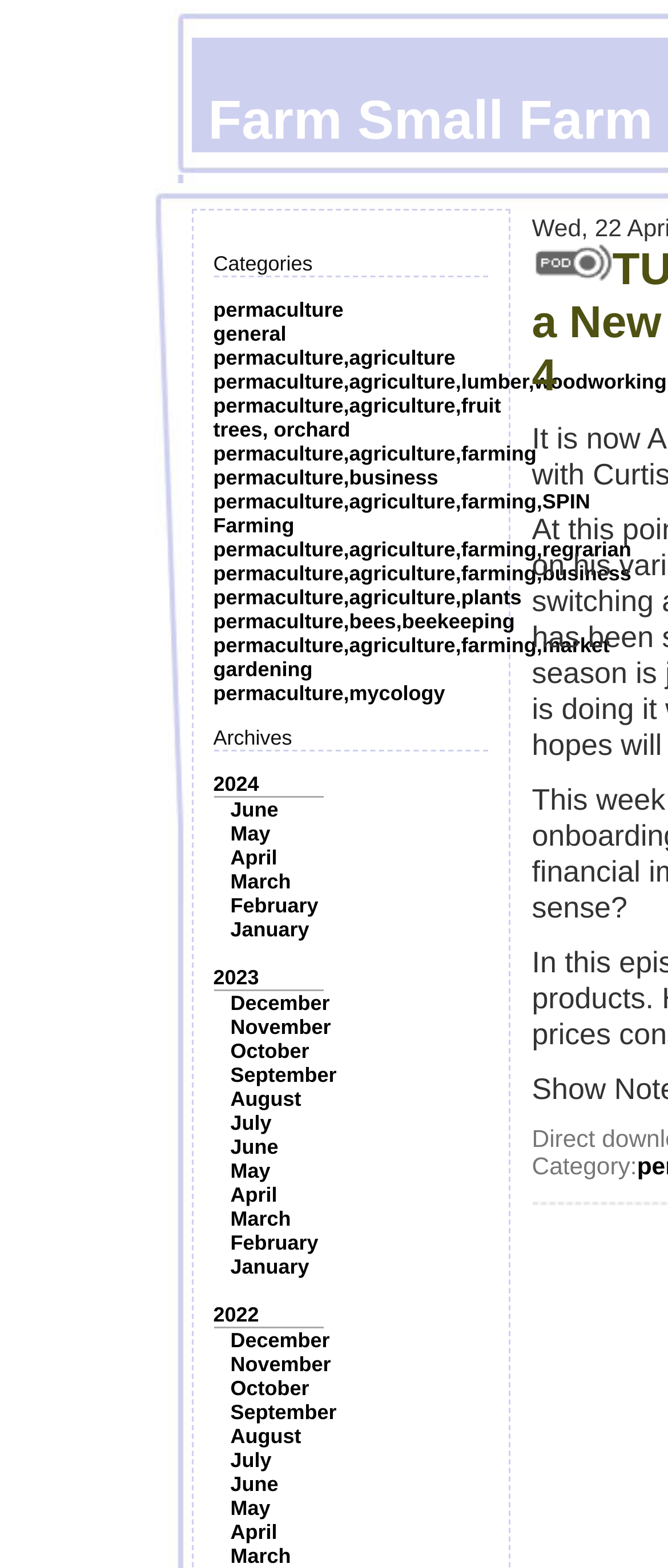Locate the bounding box for the described UI element: "permaculture,agriculture,farming,SPIN Farming". Ensure the coordinates are four float numbers between 0 and 1, formatted as [left, top, right, bottom].

[0.319, 0.312, 0.883, 0.343]